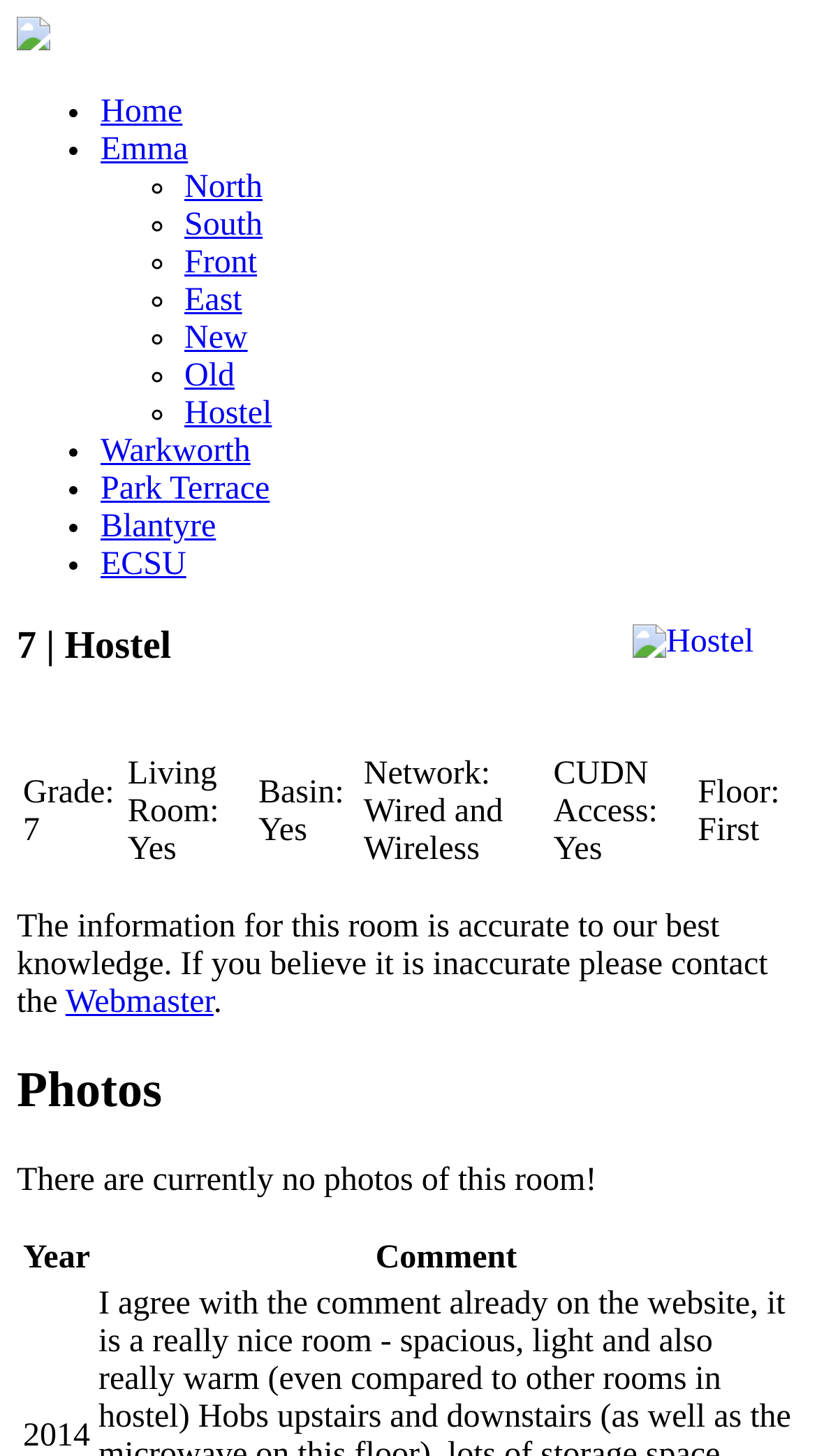What is the title or heading displayed on the webpage?

7 | Hostel